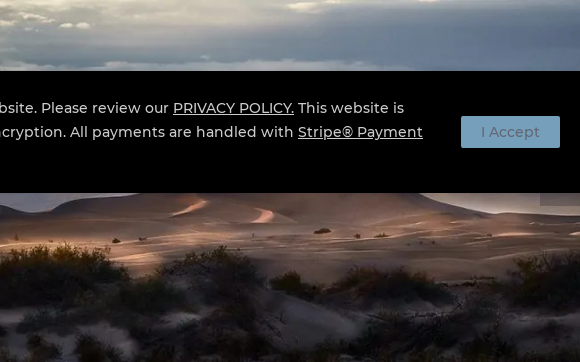Offer a detailed narrative of the image.

This captivating image showcases the mesmerizing sand dunes at Mesquite Flat in Death Valley National Park, captured by fine art photographer Paul Heckel. The photograph highlights the undulating curves and patterns of the golden sands, illuminated by soft, diffused lighting from the clouds above, creating a tranquil atmosphere. The scene is framed by minimal vegetation, emphasizing the vastness of the desert landscape. This artwork is part of Heckel’s diverse photographic collection, which celebrates the natural beauty of iconic locations. Visitors are encouraged to explore more of his work, including the purchase options available for prints.